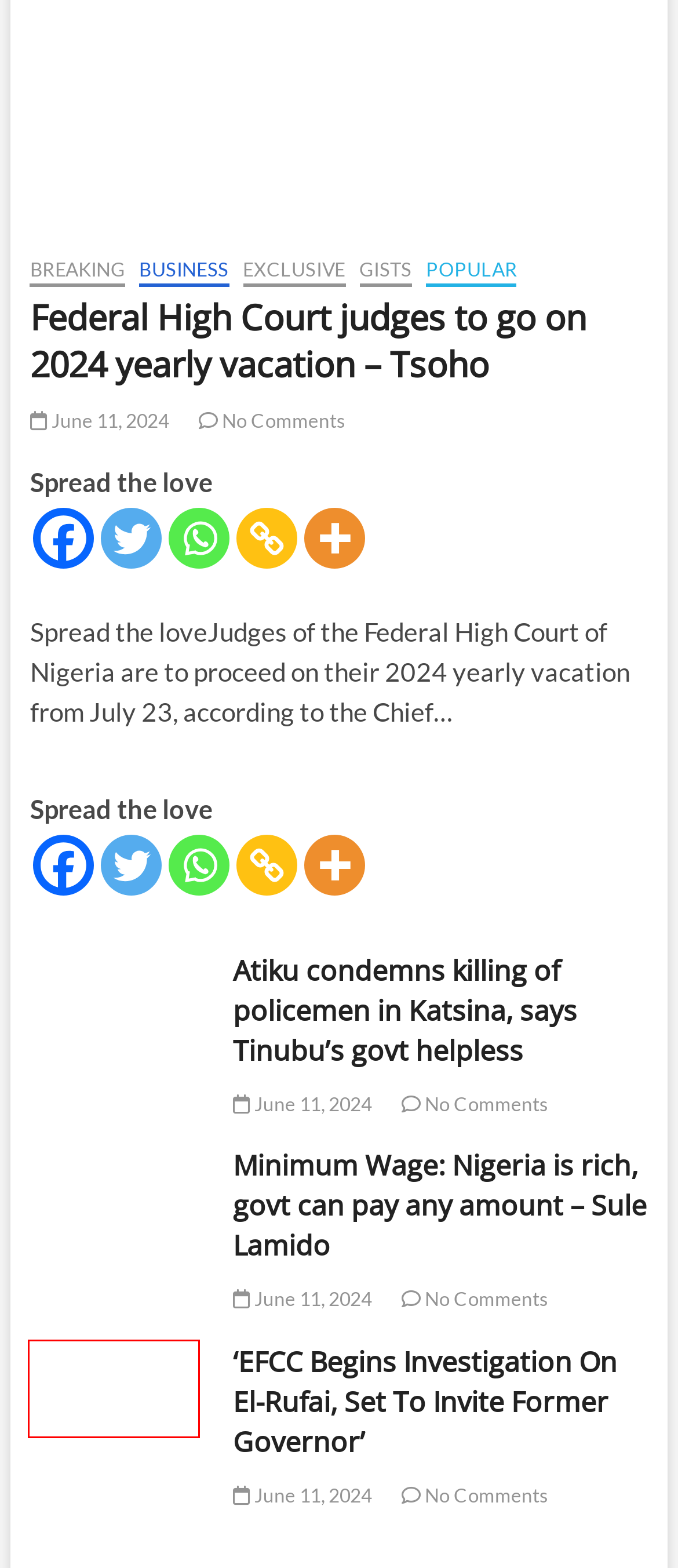You are provided with a screenshot of a webpage containing a red rectangle bounding box. Identify the webpage description that best matches the new webpage after the element in the bounding box is clicked. Here are the potential descriptions:
A. Policeman dies from stray bullet in Plateau - Bell News
B. Court grants Muslim students right to wear hijab in UI School - Bell News
C. ‘EFCC Begins Investigation On El-Rufai, Set To Invite Former Governor’ - Bell News
D. Sports Archives - Bell News
E. Politics Archives - Bell News
F. Breaking Archives - Bell News
G. Business Archives - Bell News
H. Slider Archives - Bell News

C